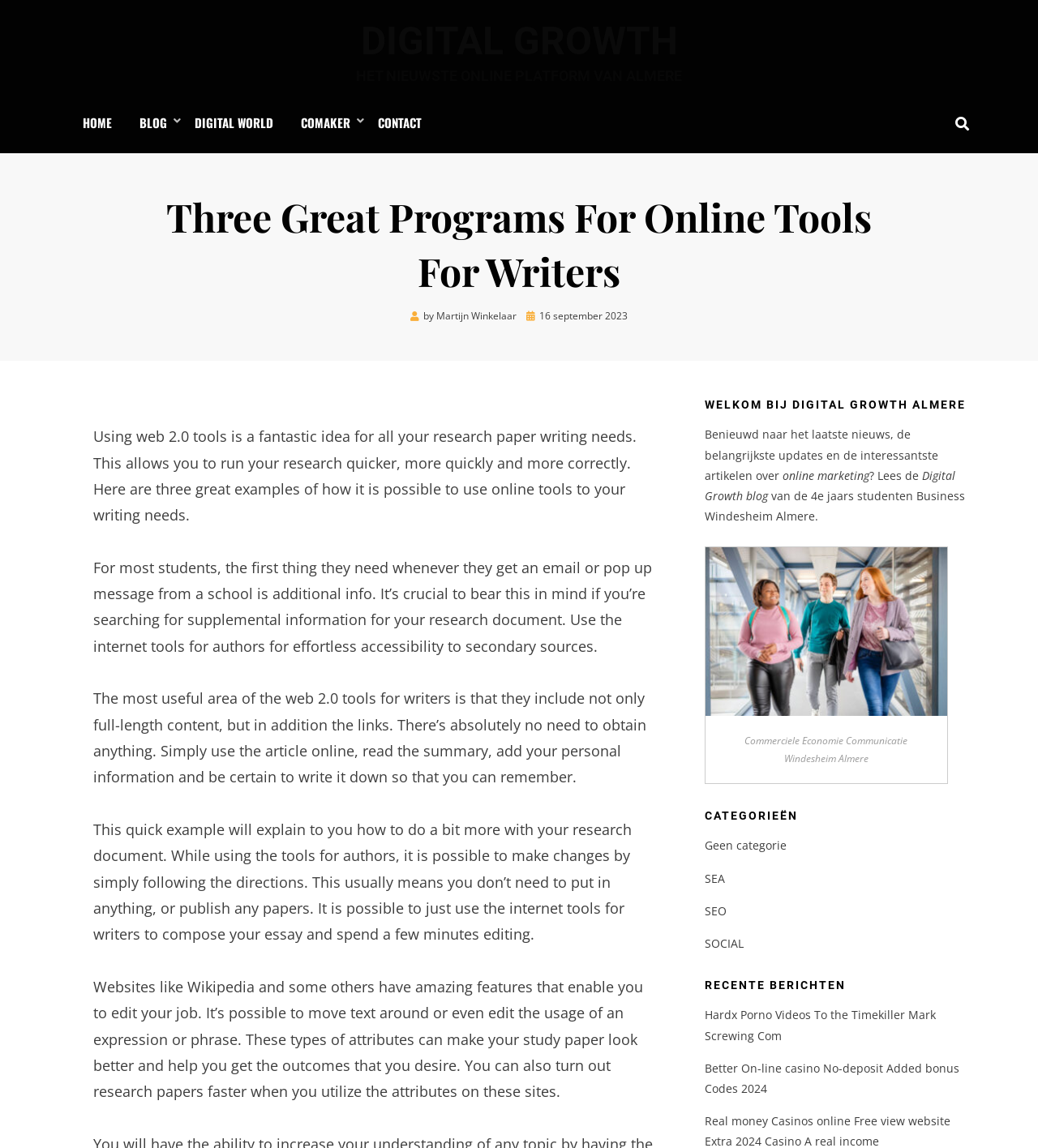What is the category of the article 'Hardx Porno Videos To the Timekiller Mark Screwing Com'?
Based on the visual, give a brief answer using one word or a short phrase.

Geen categorie